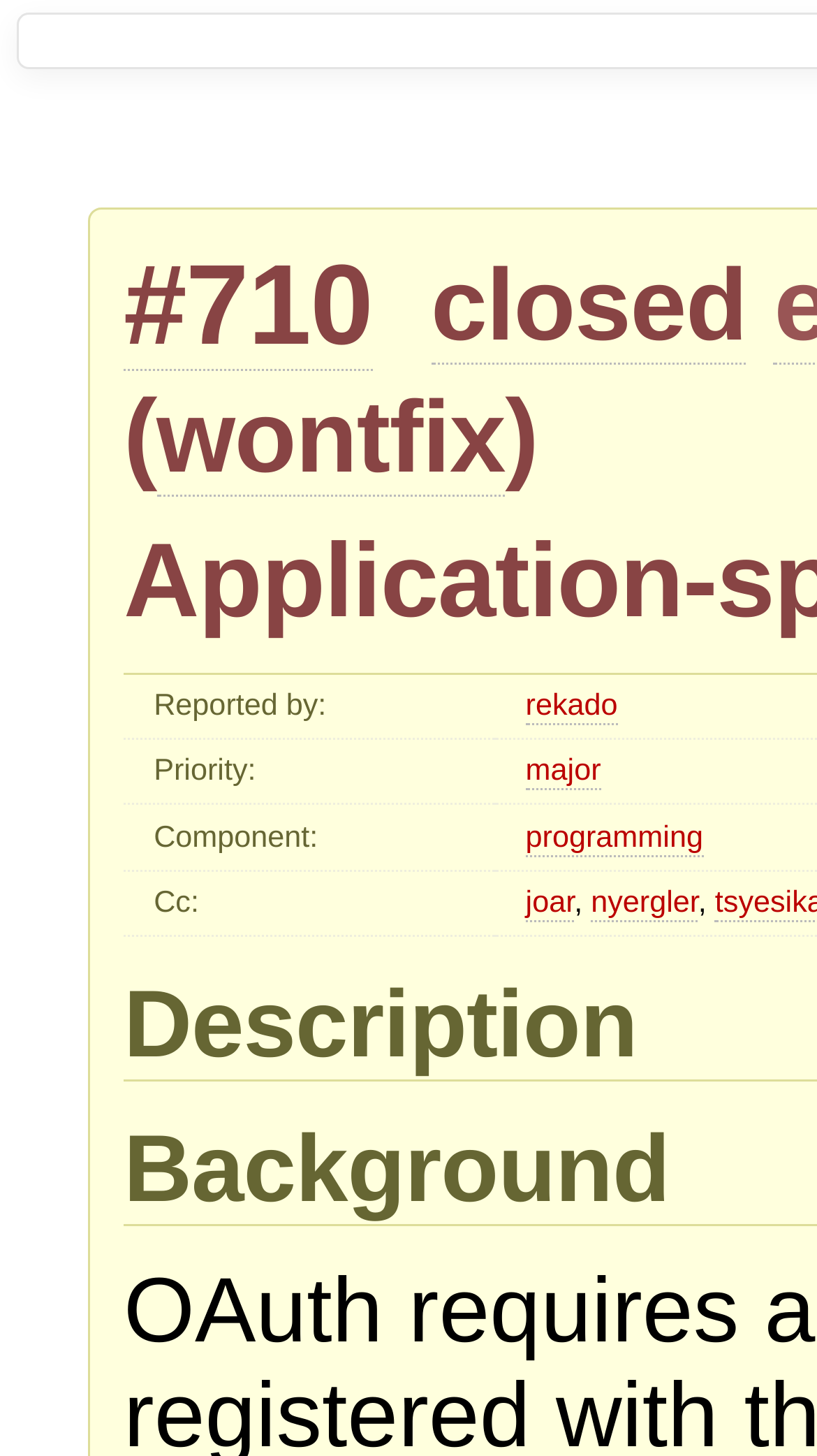Please identify the bounding box coordinates of the clickable area that will fulfill the following instruction: "view the component programming". The coordinates should be in the format of four float numbers between 0 and 1, i.e., [left, top, right, bottom].

[0.643, 0.564, 0.861, 0.588]